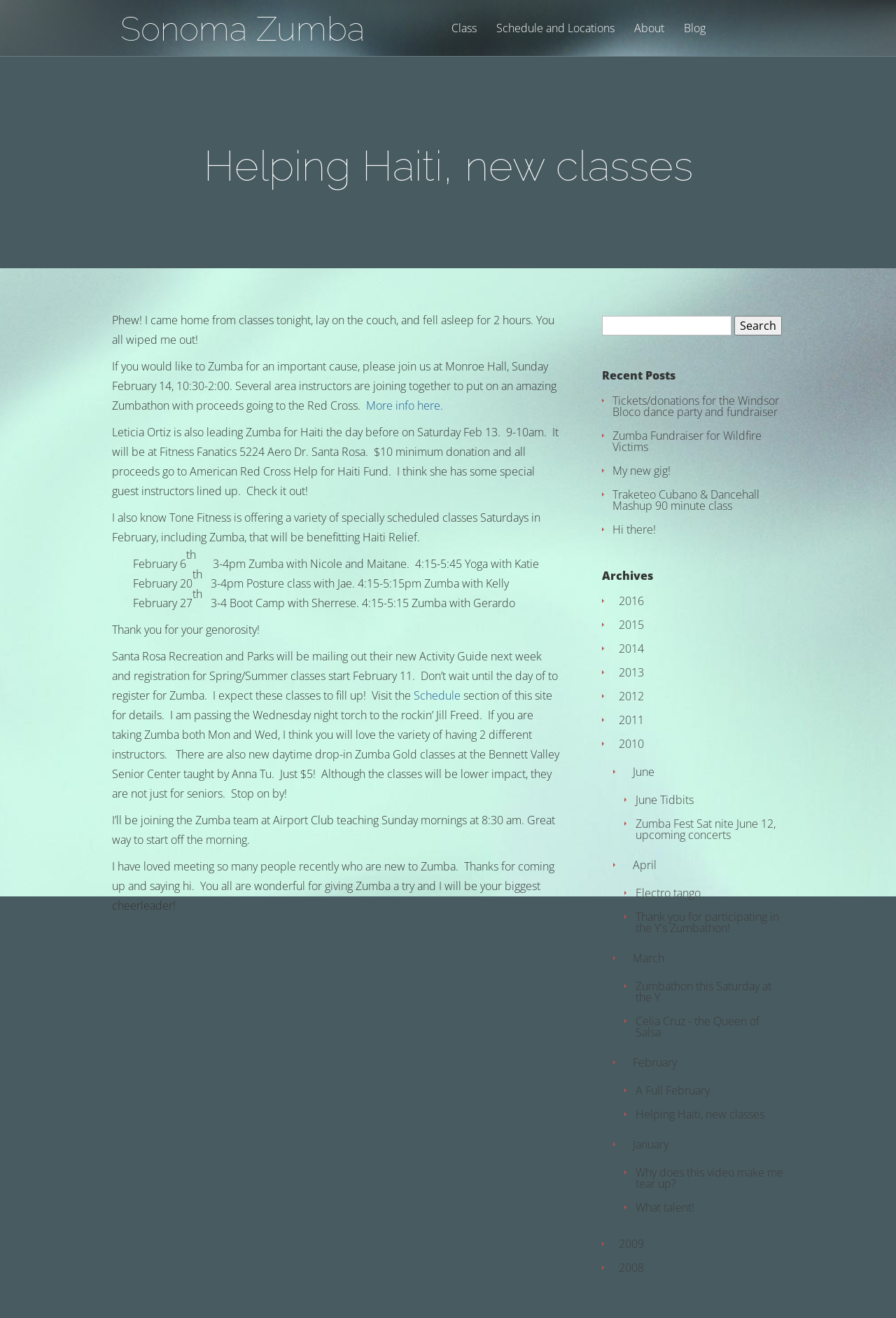Give a one-word or phrase response to the following question: Who is taking over the Wednesday night Zumba class?

Jill Freed